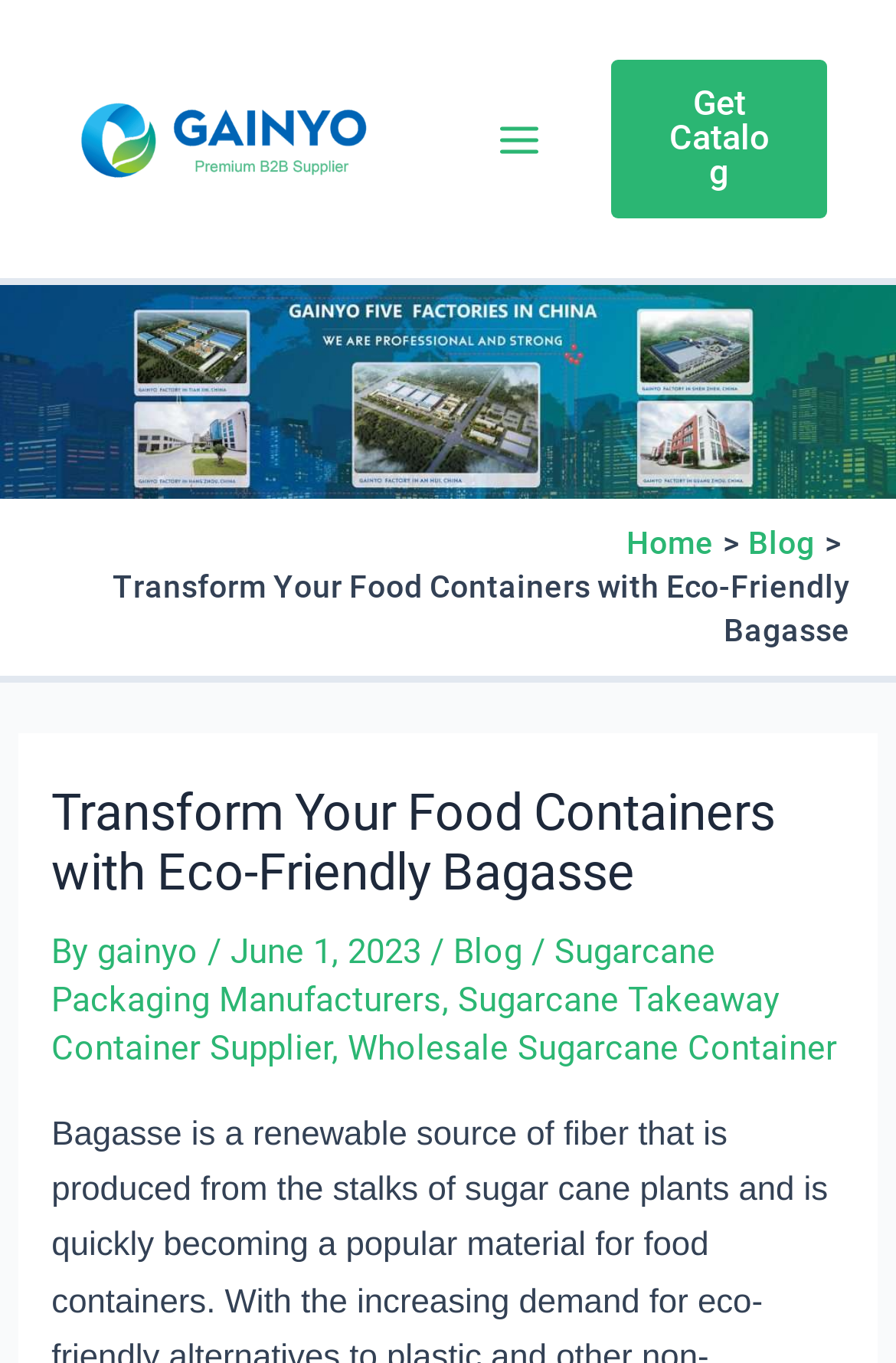Given the element description: "Sugarcane Packaging Manufacturers", predict the bounding box coordinates of the UI element it refers to, using four float numbers between 0 and 1, i.e., [left, top, right, bottom].

[0.058, 0.683, 0.799, 0.749]